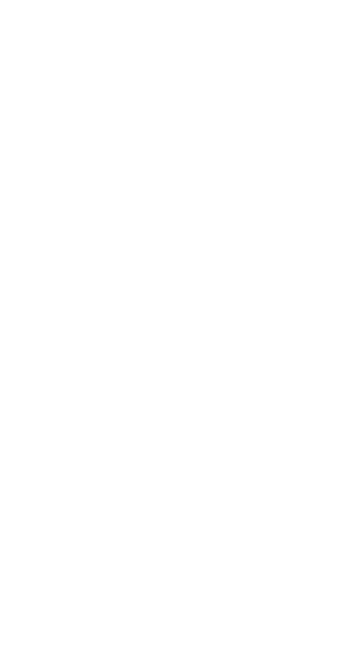Provide a thorough and detailed response to the question by examining the image: 
What type of experience does the app provide?

The app is designed to provide a seamless and secure banking experience, as demonstrated by the screenshot, which highlights the authorization code feature and its role in enhancing security while engaging in mobile banking activities.